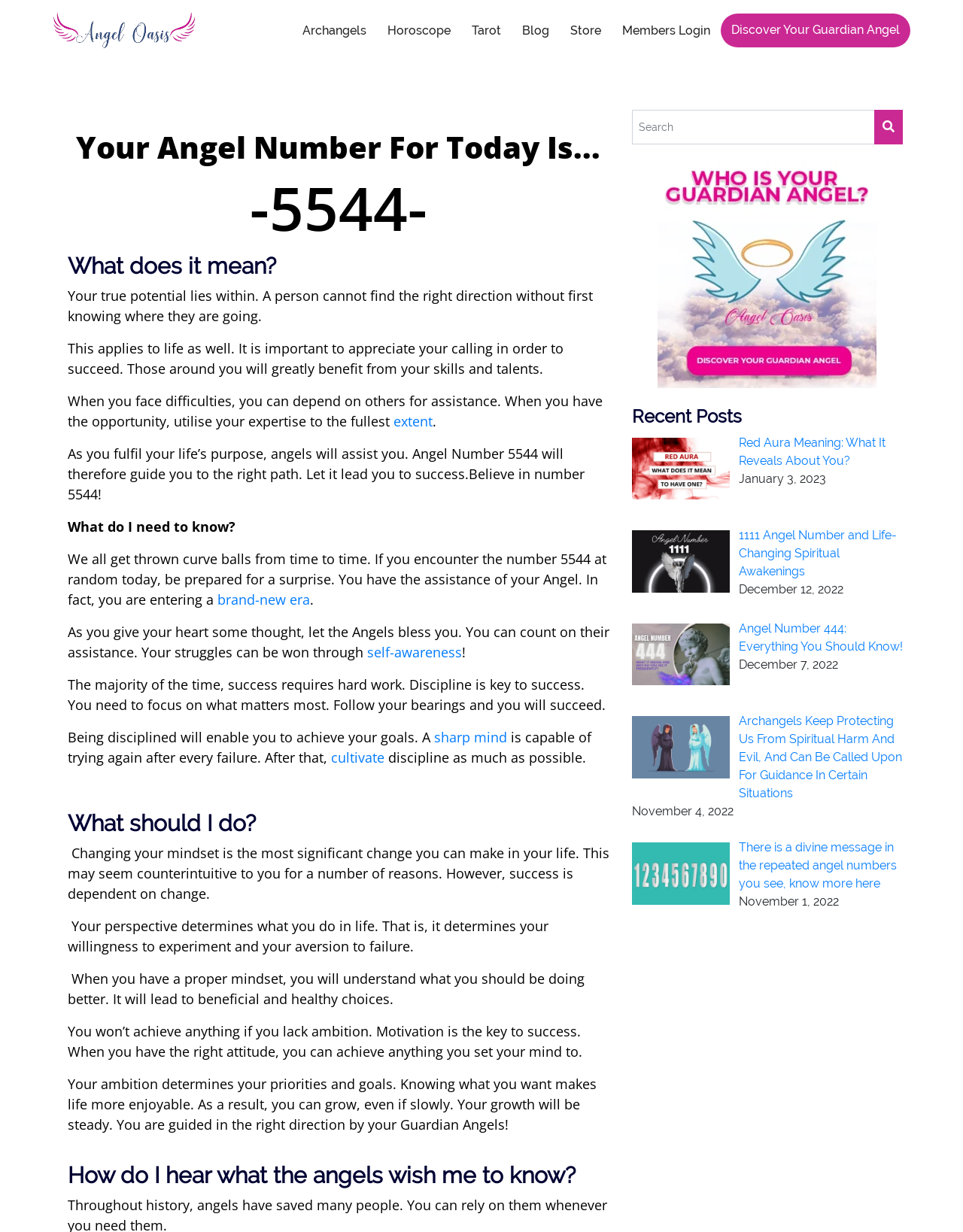Analyze the image and provide a detailed answer to the question: How can one hear what the angels wish them to know?

According to the webpage content, one can hear what the angels wish them to know by changing their mindset, as mentioned in the heading 'How do I hear what the angels wish me to know?' and the text 'Changing your mindset is the most significant change you can make in your life.'.